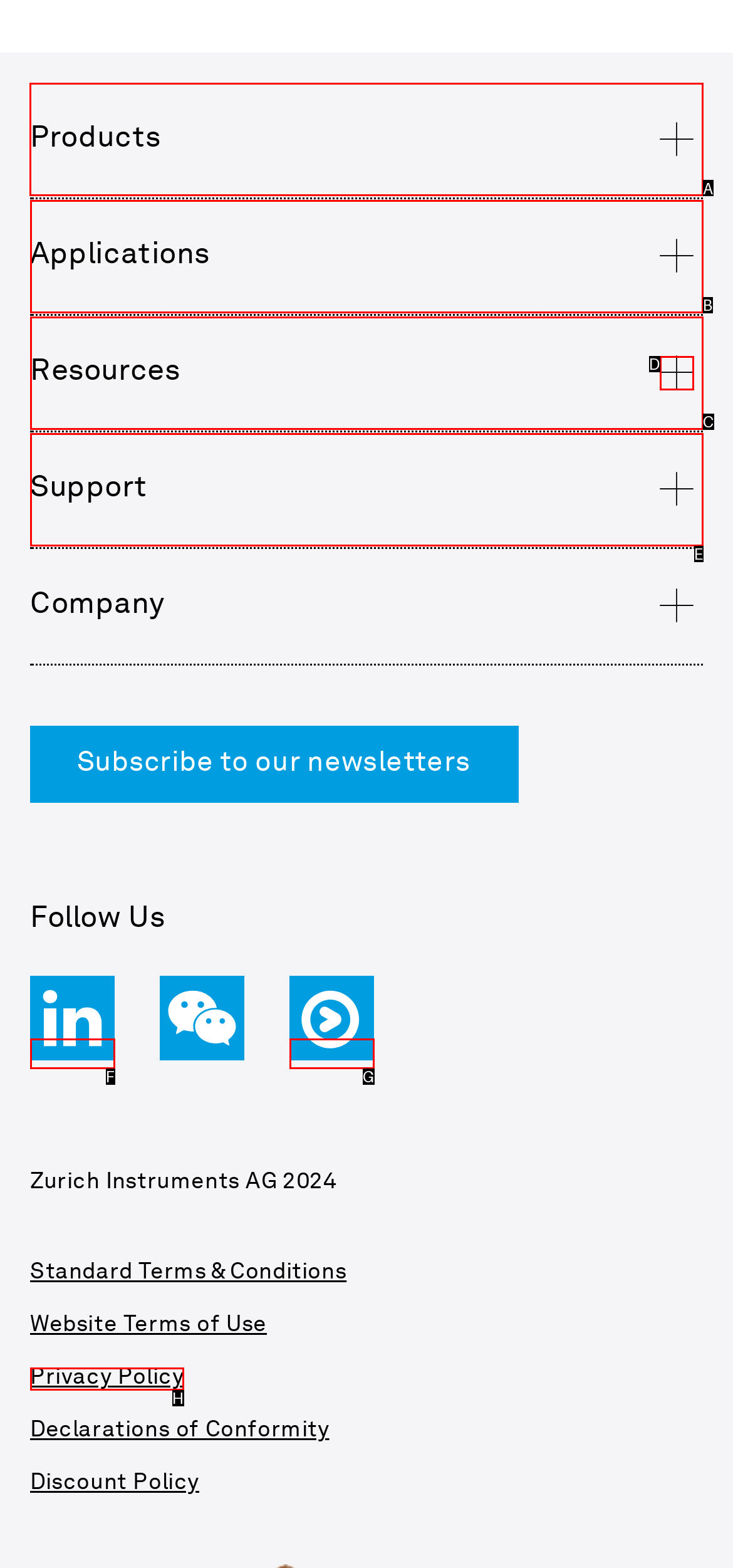Indicate which lettered UI element to click to fulfill the following task: Open Products menu
Provide the letter of the correct option.

A